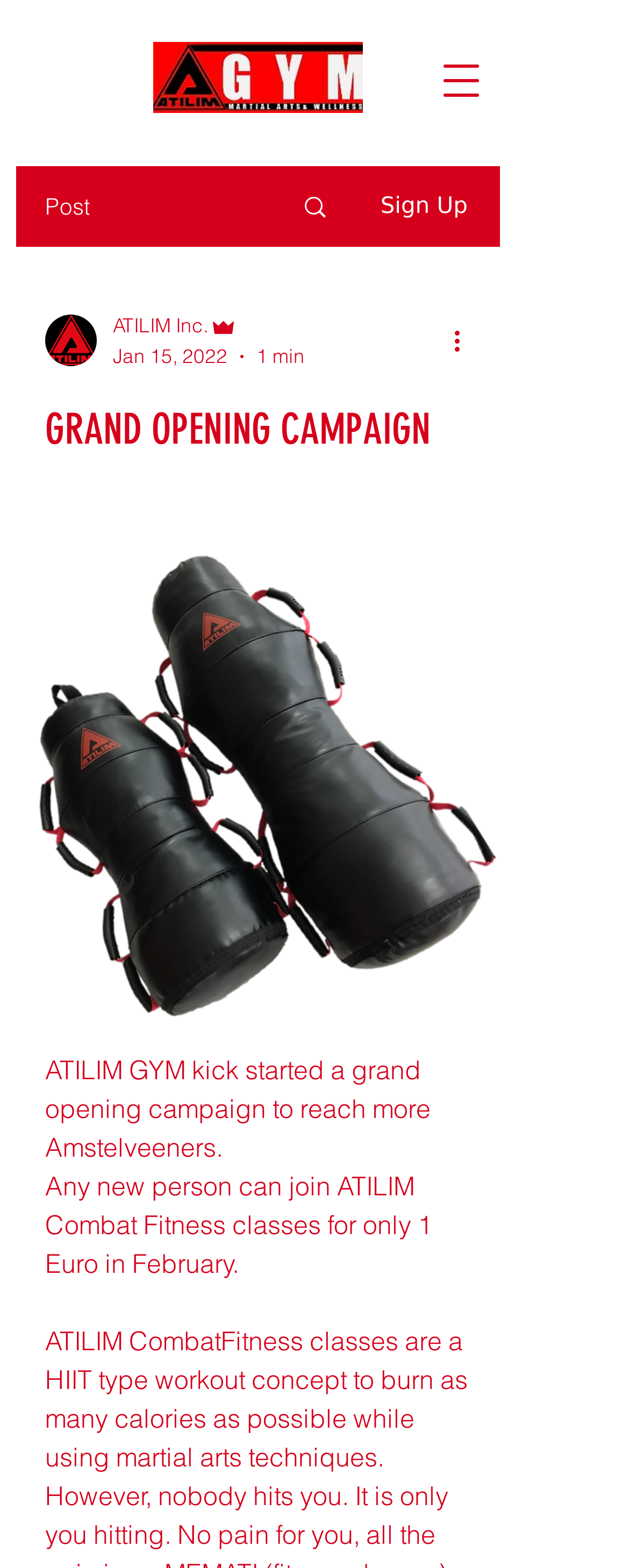Identify the bounding box coordinates for the UI element described as follows: aria-label="Open navigation menu". Use the format (top-left x, top-left y, bottom-right x, bottom-right y) and ensure all values are floating point numbers between 0 and 1.

[0.679, 0.03, 0.785, 0.072]